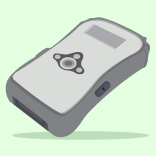Elaborate on the image with a comprehensive description.

The image depicts a sleek, modern Bluetooth device that combines functionality with innovative design. It features a wireless barcode scanner with a built-in thermo-sensor and flashlight, making it a versatile tool for various applications. The device's ergonomic shape and streamlined appearance suggest portability and ease of use, ideal for environments like educational institutions or retail settings where quick scanning and data retrieval are essential. This product exemplifies advanced technology tailored to enhance efficiency and communication within management systems, notably in educational contexts.